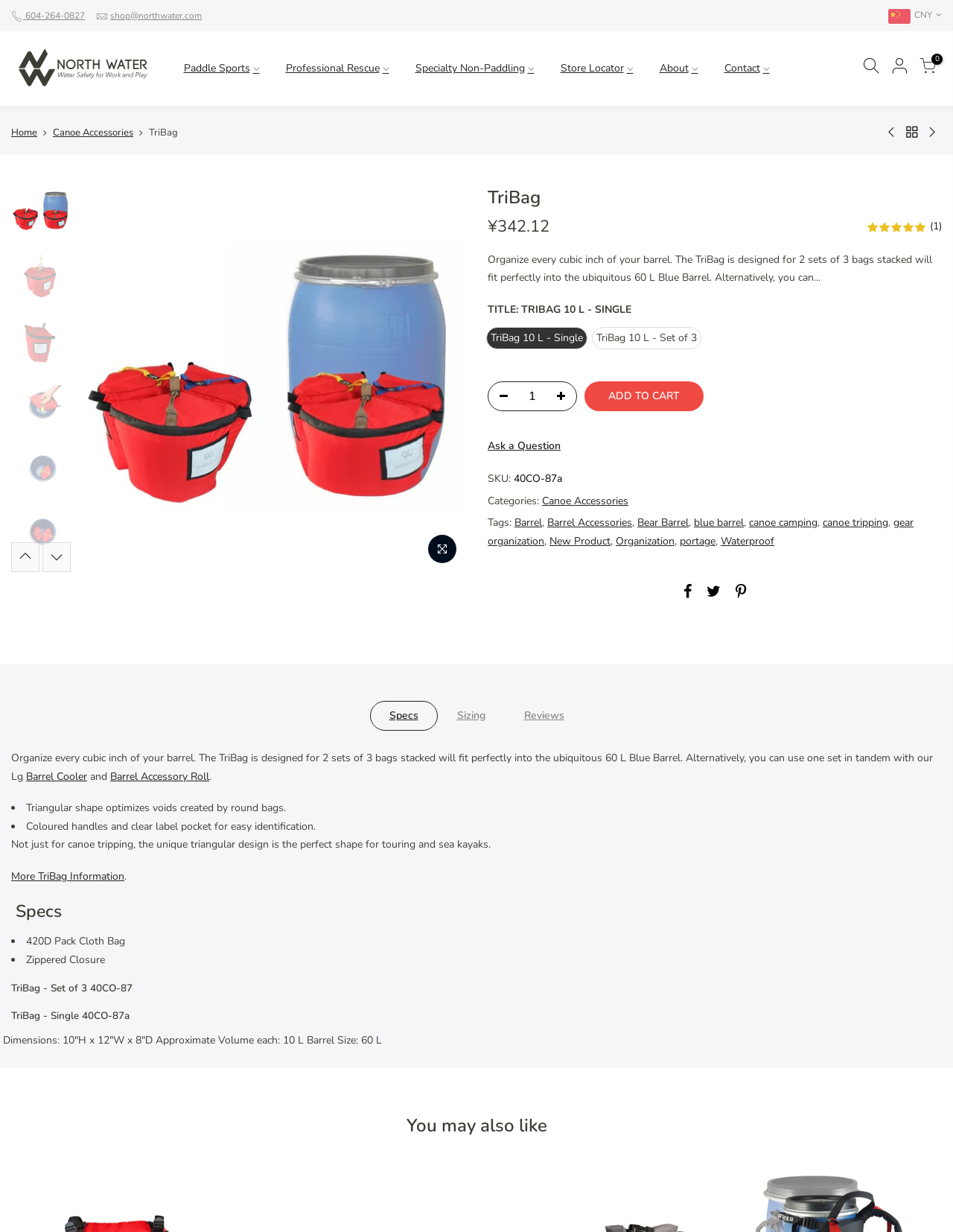Using the format (top-left x, top-left y, bottom-right x, bottom-right y), provide the bounding box coordinates for the described UI element. All values should be floating point numbers between 0 and 1: Specs

[0.388, 0.569, 0.459, 0.593]